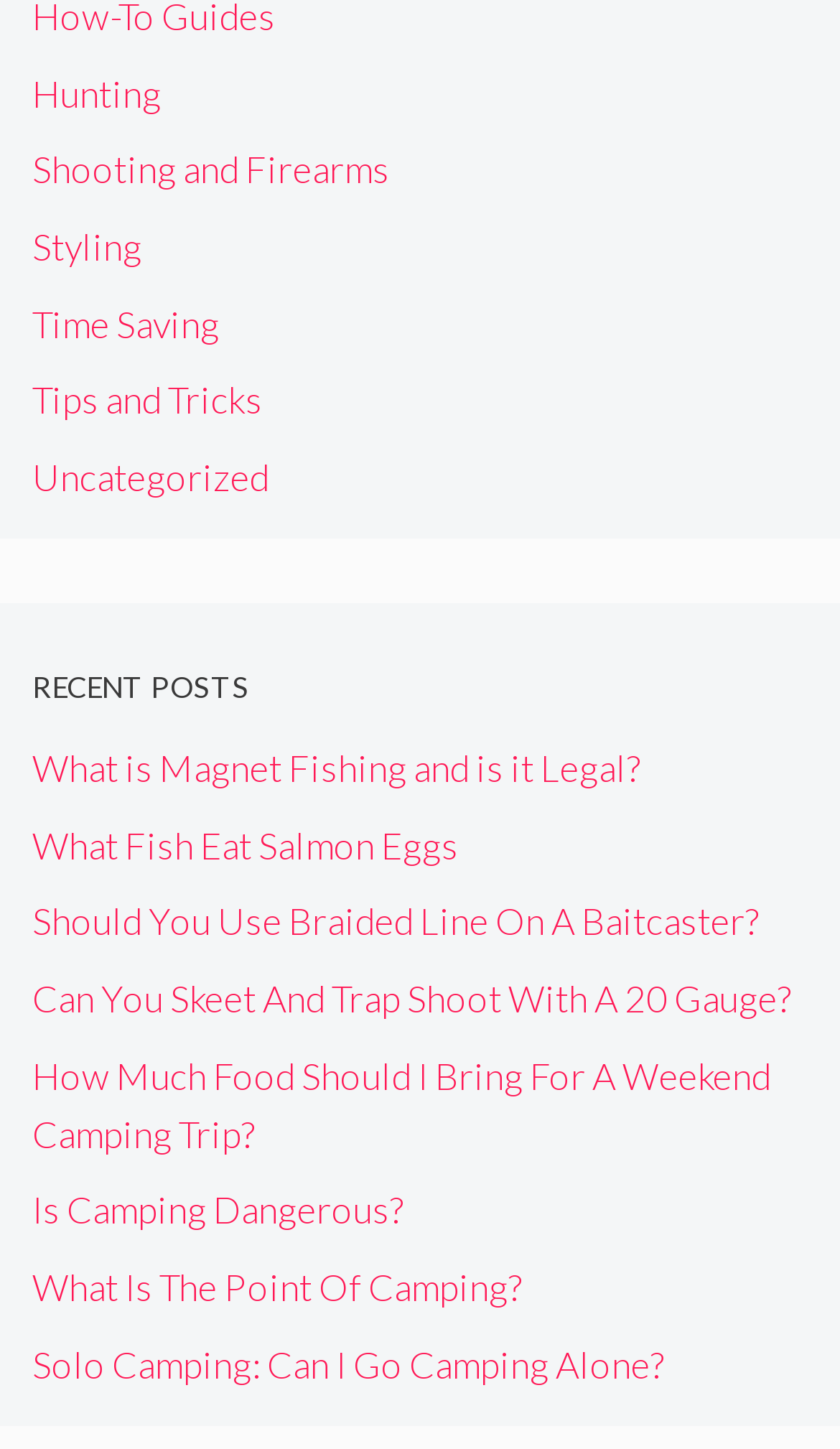Find the bounding box coordinates for the area that must be clicked to perform this action: "Learn about Solo Camping: Can I Go Camping Alone?".

[0.038, 0.926, 0.79, 0.957]